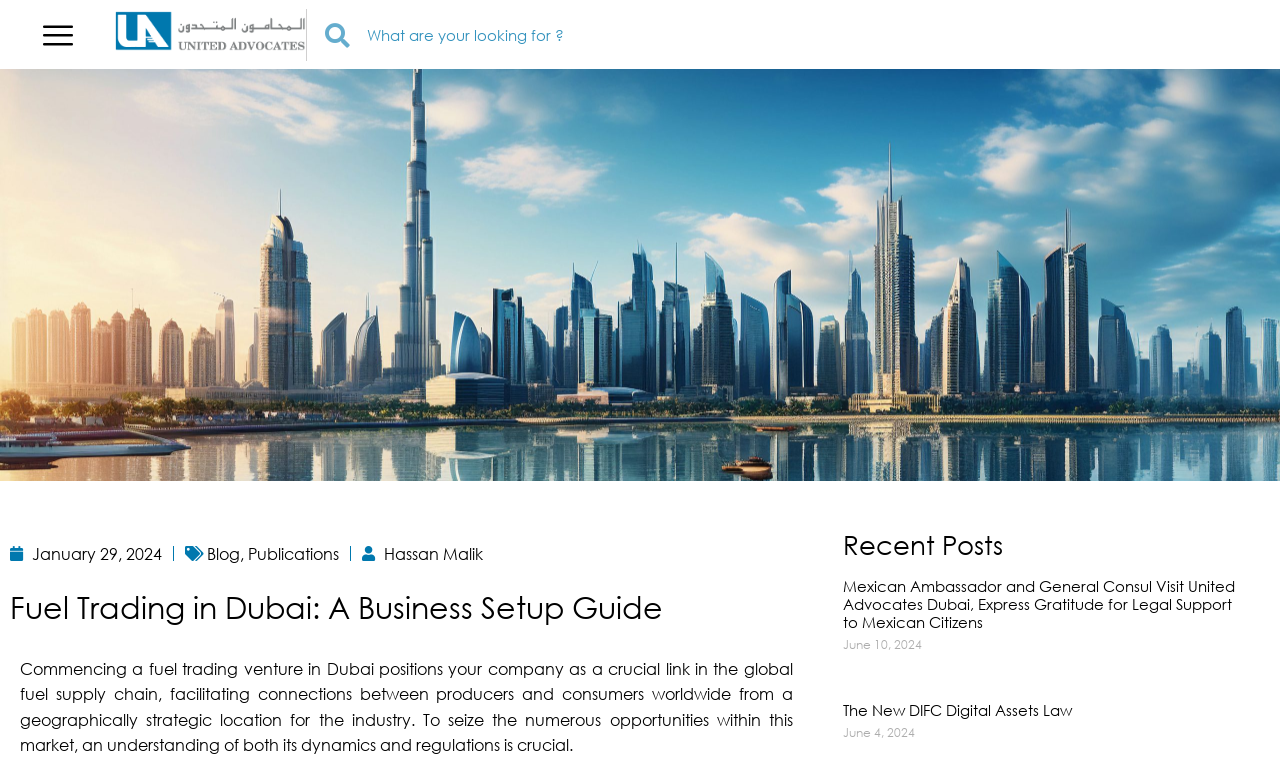What is the location of the fuel trading business?
Based on the image, answer the question in a detailed manner.

The webpage mentions 'Fuel Trading in Dubai' and 'setting up a successful fuel trading business in Dubai', indicating that the location of the fuel trading business is Dubai.